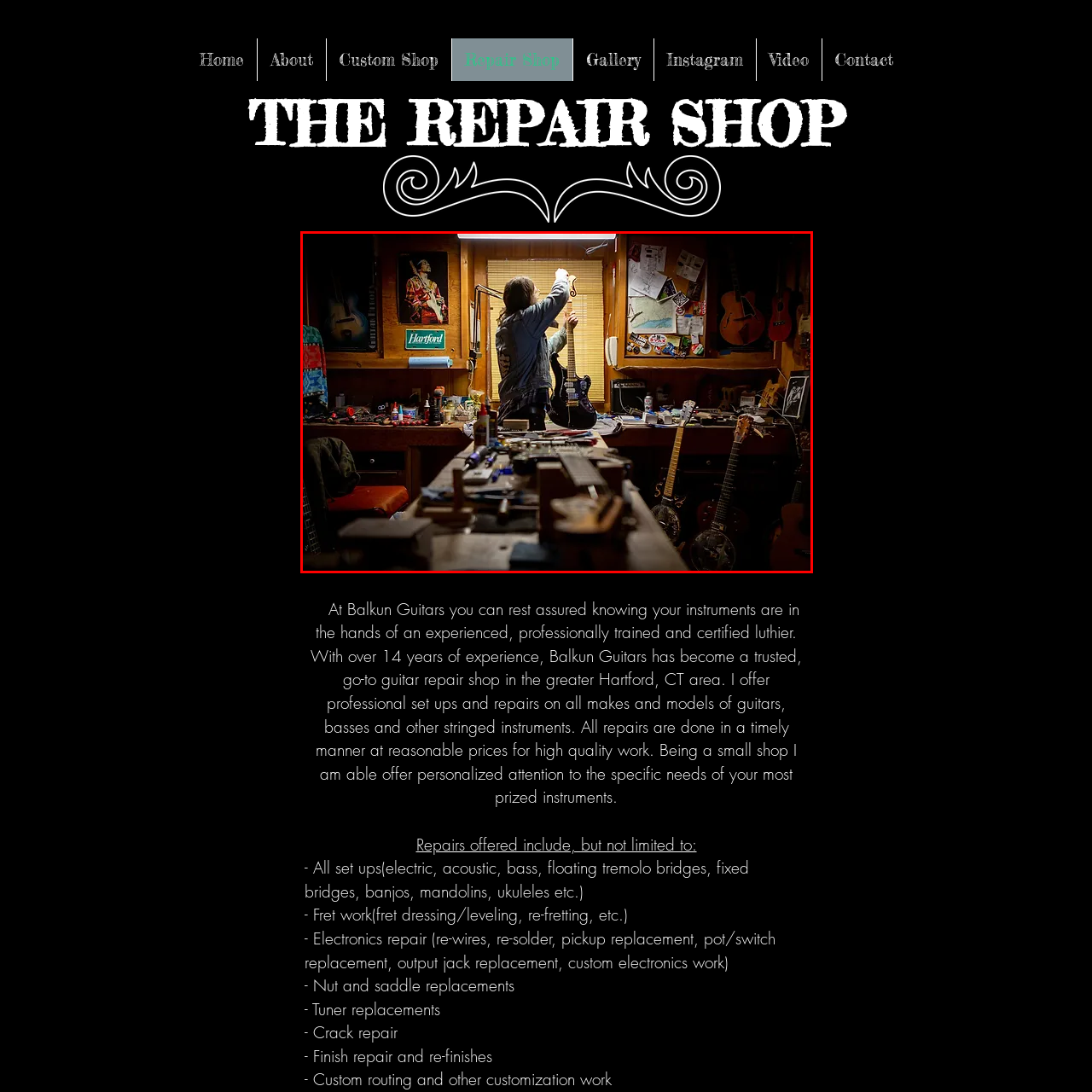Direct your attention to the red-bounded image and answer the question with a single word or phrase:
What type of objects are hanging on the walls?

Guitars